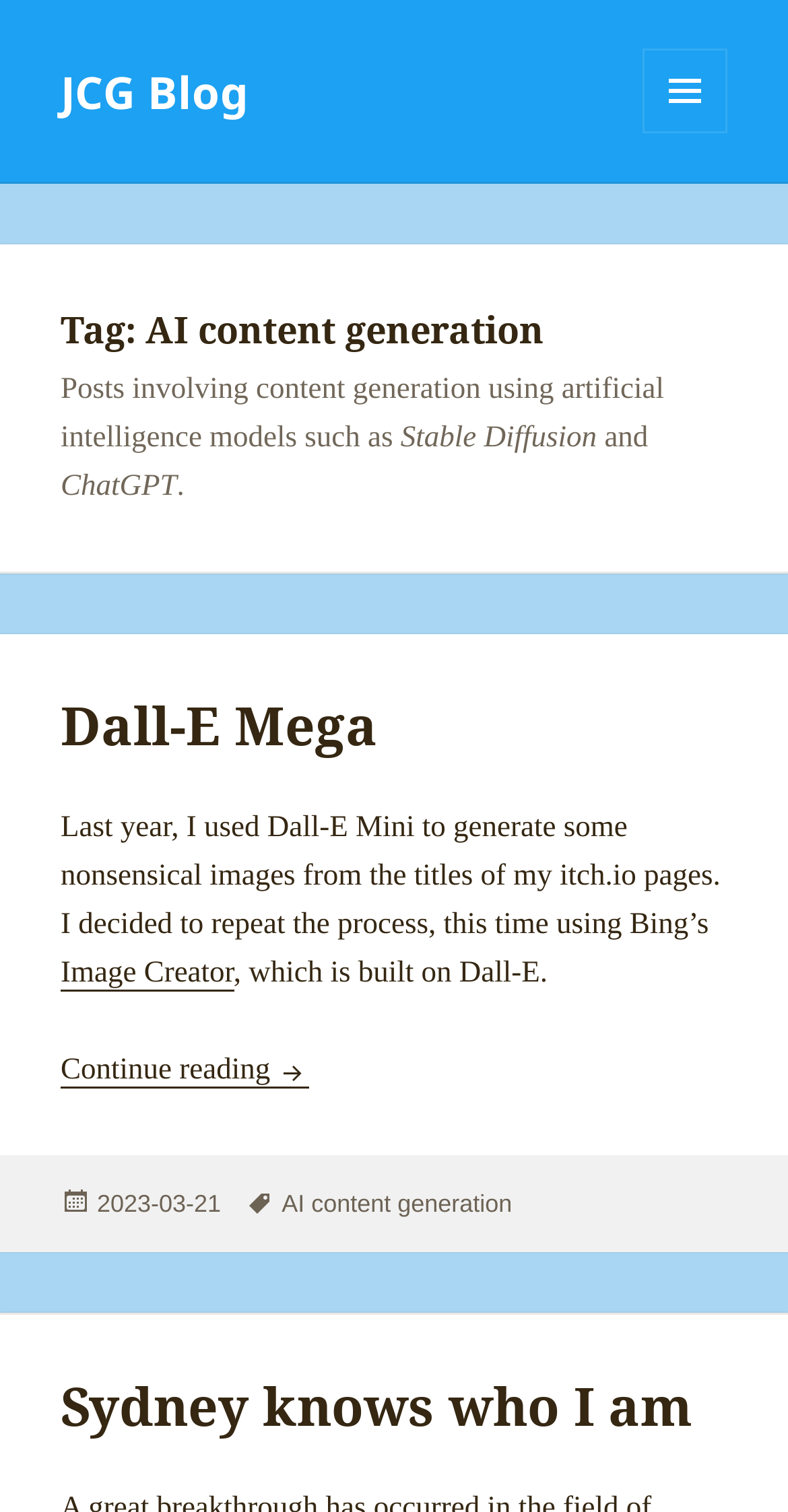Carefully examine the image and provide an in-depth answer to the question: What is the name of the image creator mentioned in the first post?

I determined this by looking at the link element with the text 'Image Creator' inside the first article element on the webpage, which suggests that it is the name of the image creator mentioned in the first post.